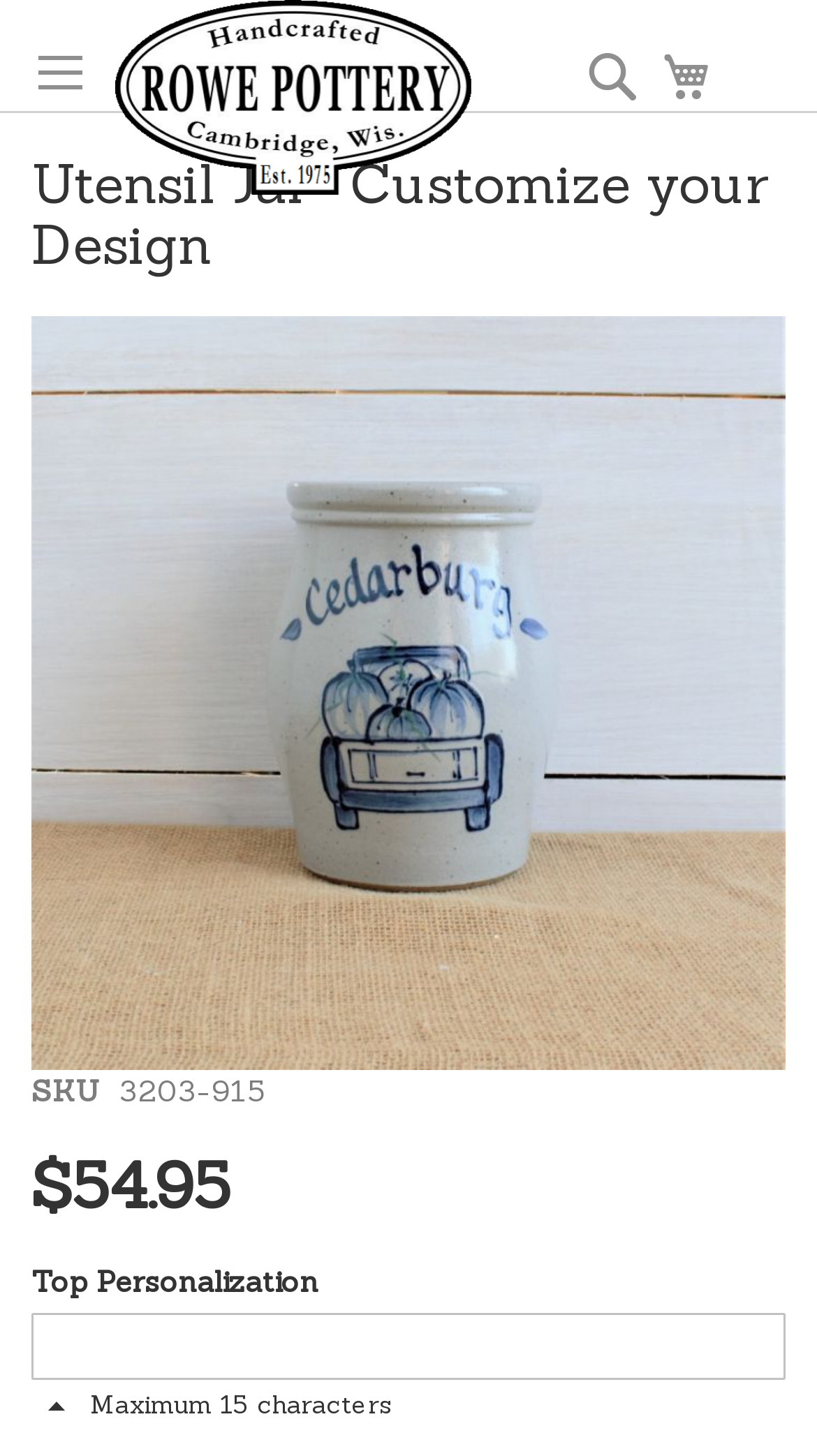Please determine the bounding box coordinates for the element with the description: "Telescopic Carbon Black Loreal".

None